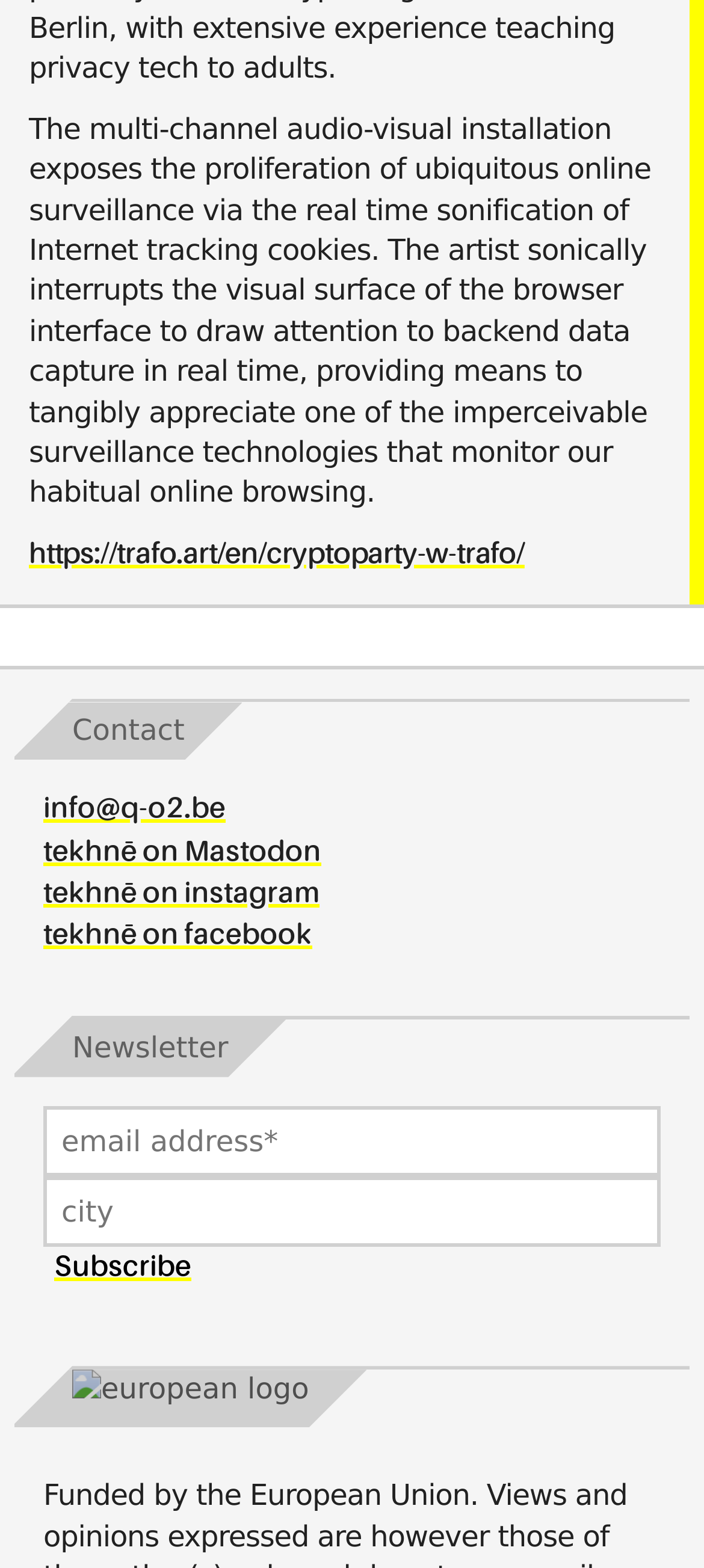Identify the bounding box for the UI element described as: "Contact". The coordinates should be four float numbers between 0 and 1, i.e., [left, top, right, bottom].

None